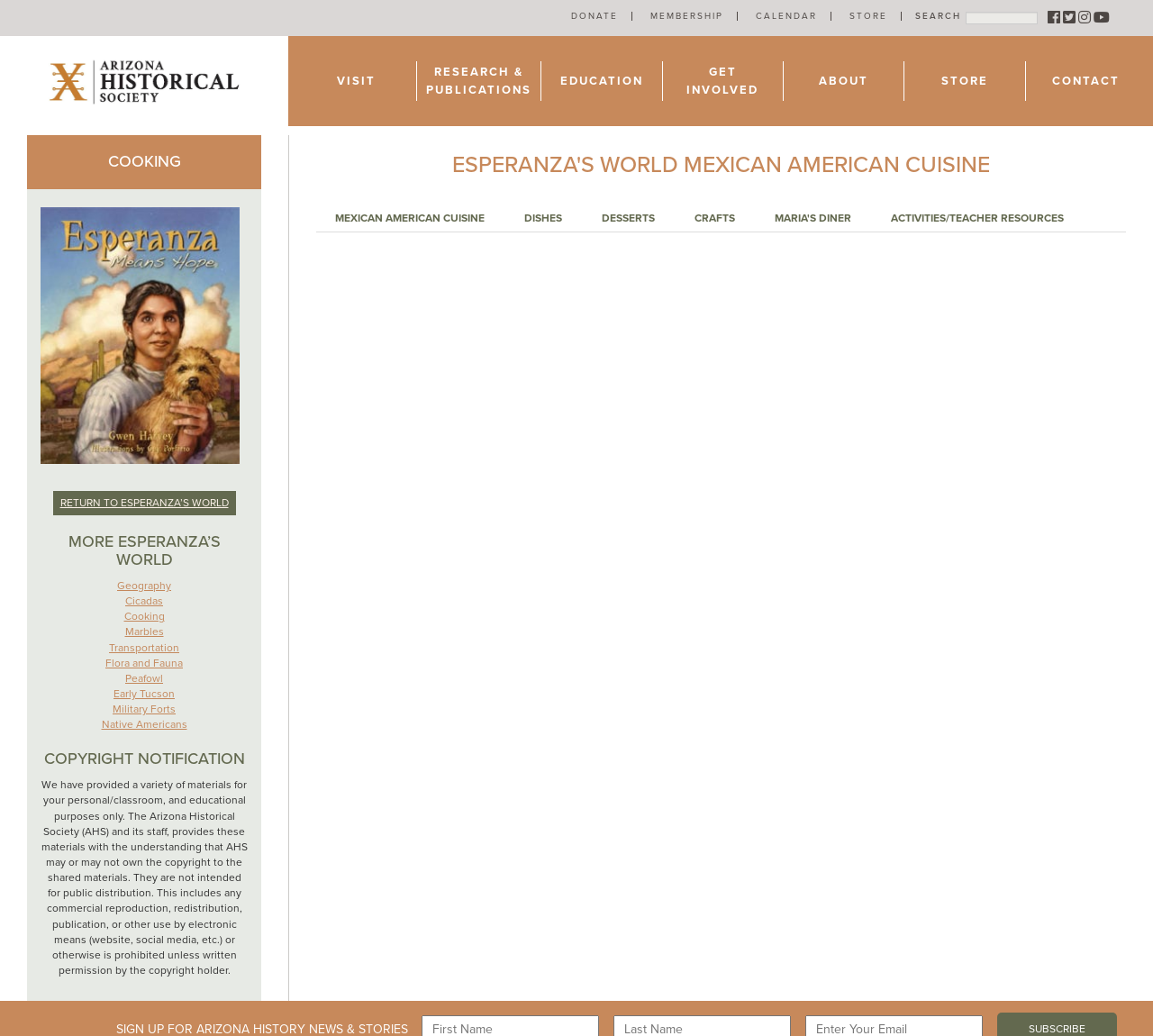Given the following UI element description: "Mexican American Cuisine", find the bounding box coordinates in the webpage screenshot.

[0.274, 0.198, 0.437, 0.223]